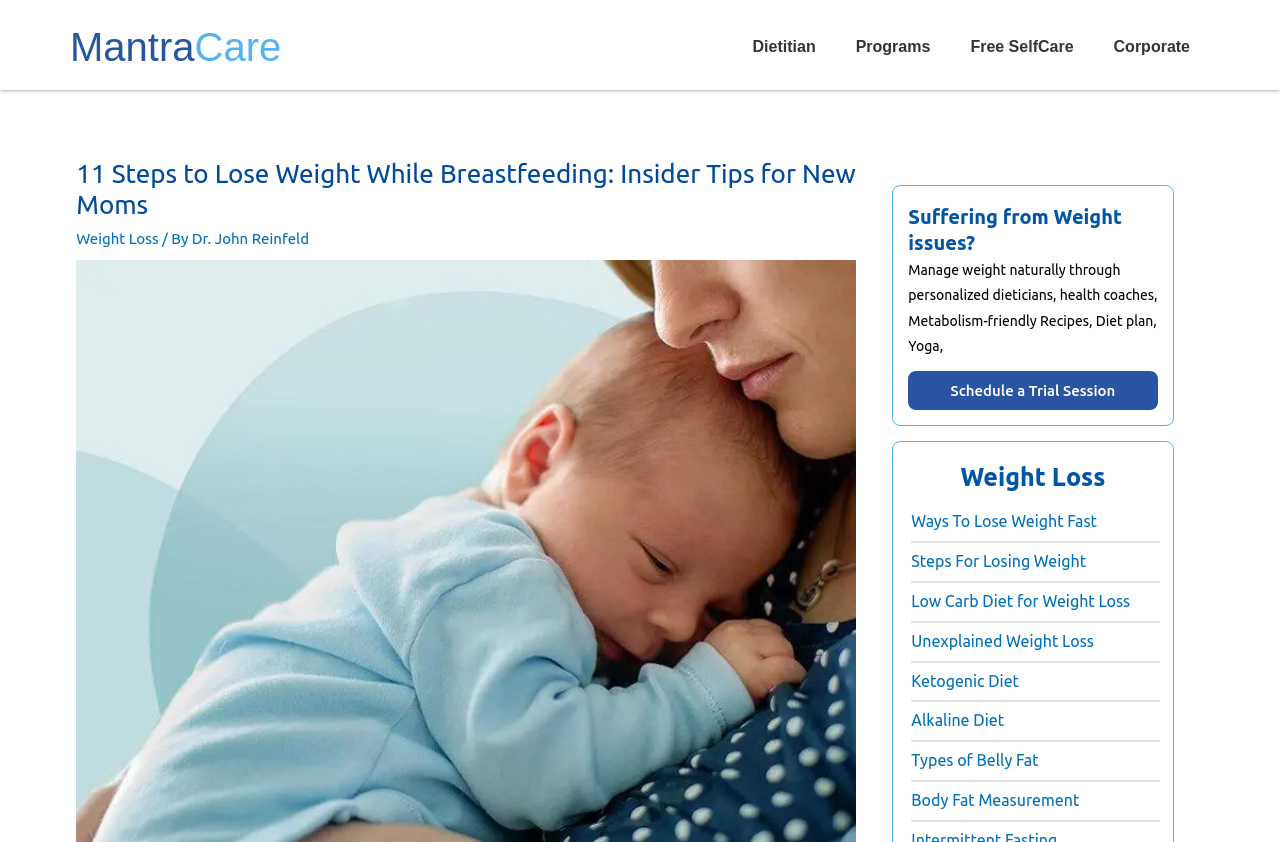Find the main header of the webpage and produce its text content.

11 Steps to Lose Weight While Breastfeeding: Insider Tips for New Moms